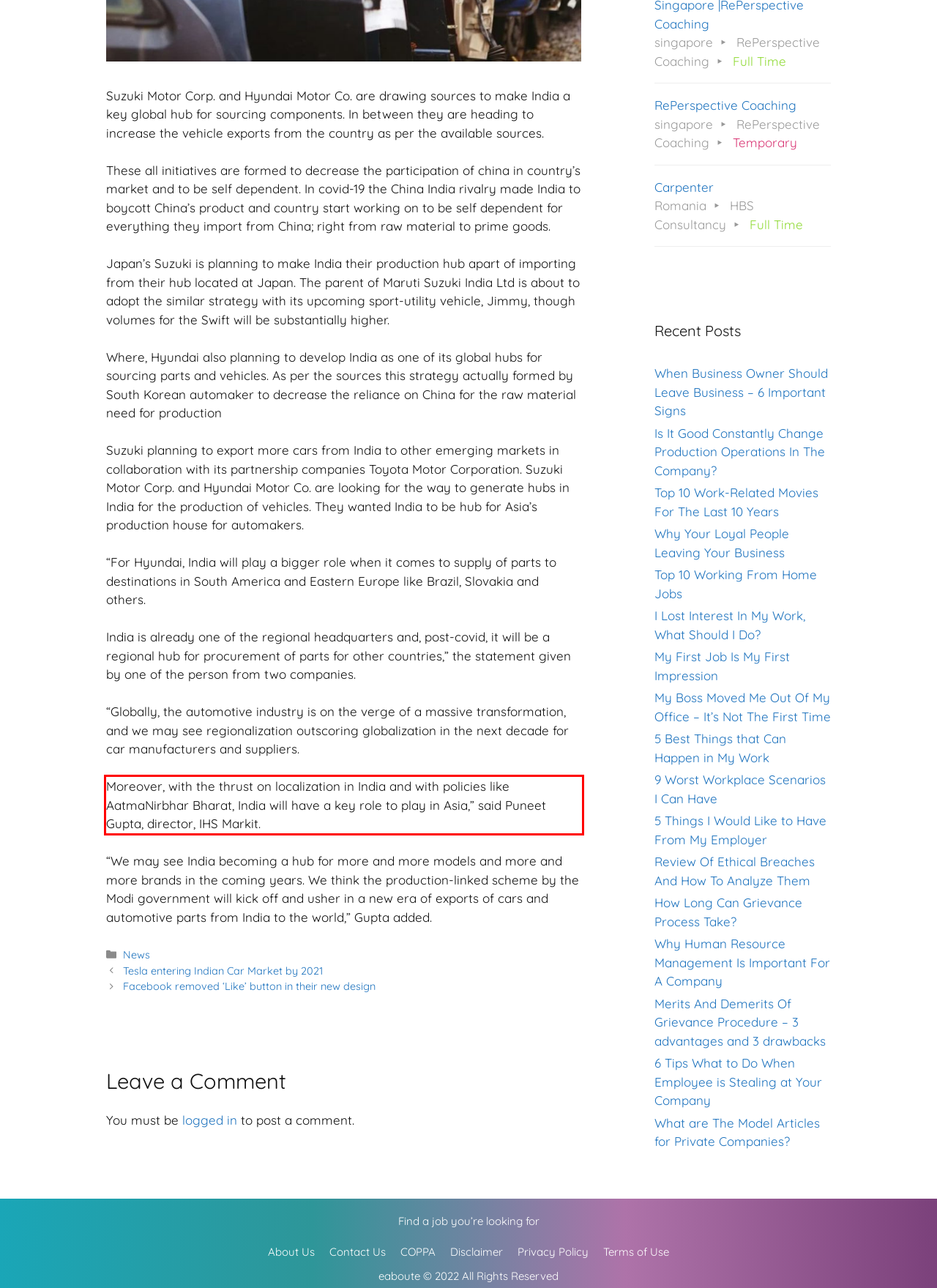Your task is to recognize and extract the text content from the UI element enclosed in the red bounding box on the webpage screenshot.

Moreover, with the thrust on localization in India and with policies like AatmaNirbhar Bharat, India will have a key role to play in Asia,” said Puneet Gupta, director, IHS Markit.